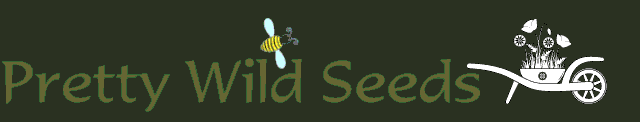Describe the image in great detail, covering all key points.

The image features the logo of "Pretty Wild Seeds," prominently displaying the brand name in an inviting green font. Accompanying the text, there are whimsical illustrations: a cheerful bee, representing nature and pollination, flits beside the brand name, while a stylish wheelbarrow brimming with various flowers and plants signifies gardening and growth. The overall design conveys a sense of charm and warmth, reflecting the company’s commitment to providing high-quality seeds for flowers, vegetables, and gardening projects. The backdrop is a rich dark green, enhancing the vibrant colors of the logo and illustrations, creating a welcoming aesthetic for garden enthusiasts.